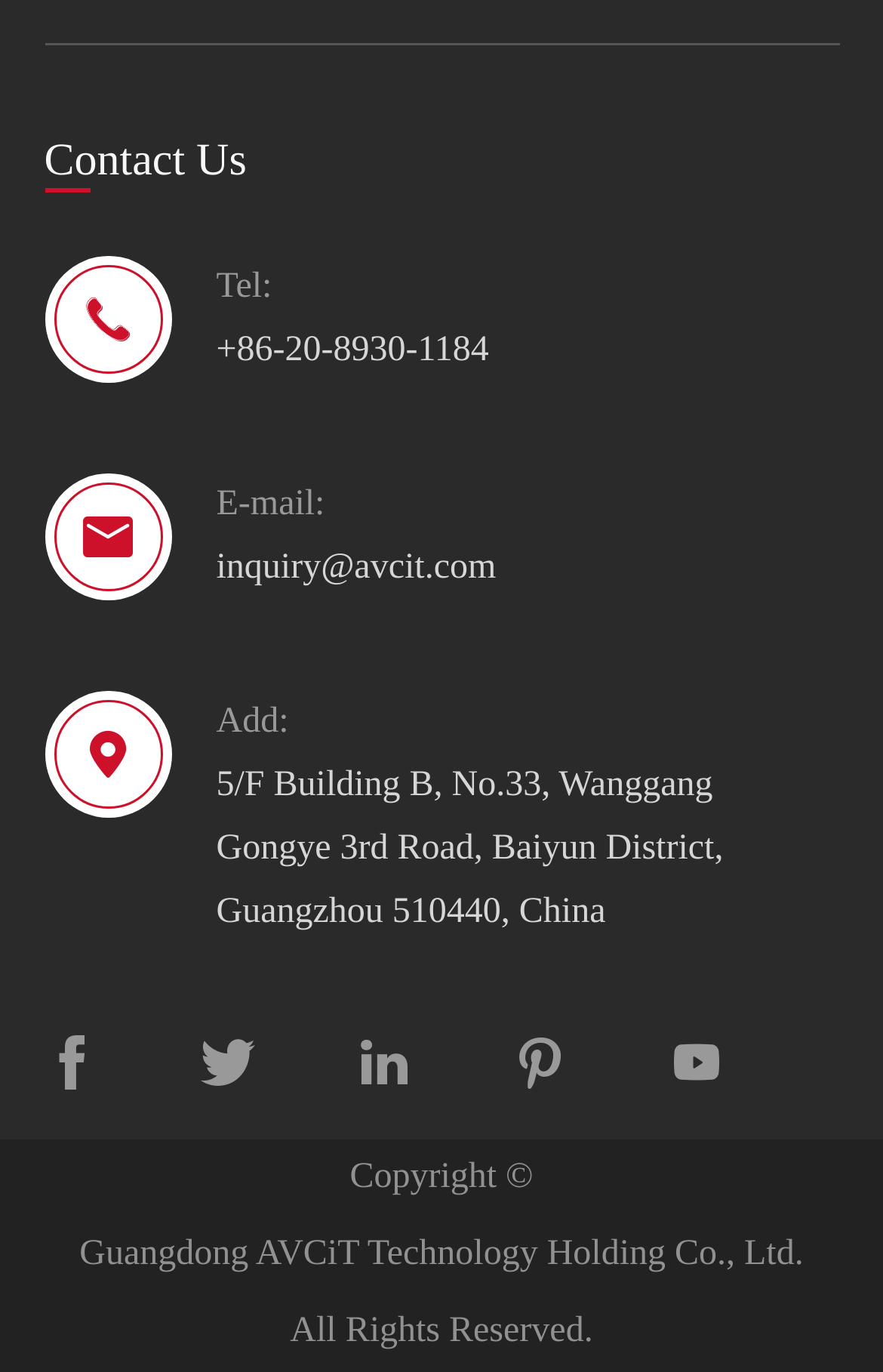Based on what you see in the screenshot, provide a thorough answer to this question: What is the copyright statement?

I found the copyright statement by looking at the text at the bottom of the page, which starts with 'Copyright ©' and ends with 'All Rights Reserved'.